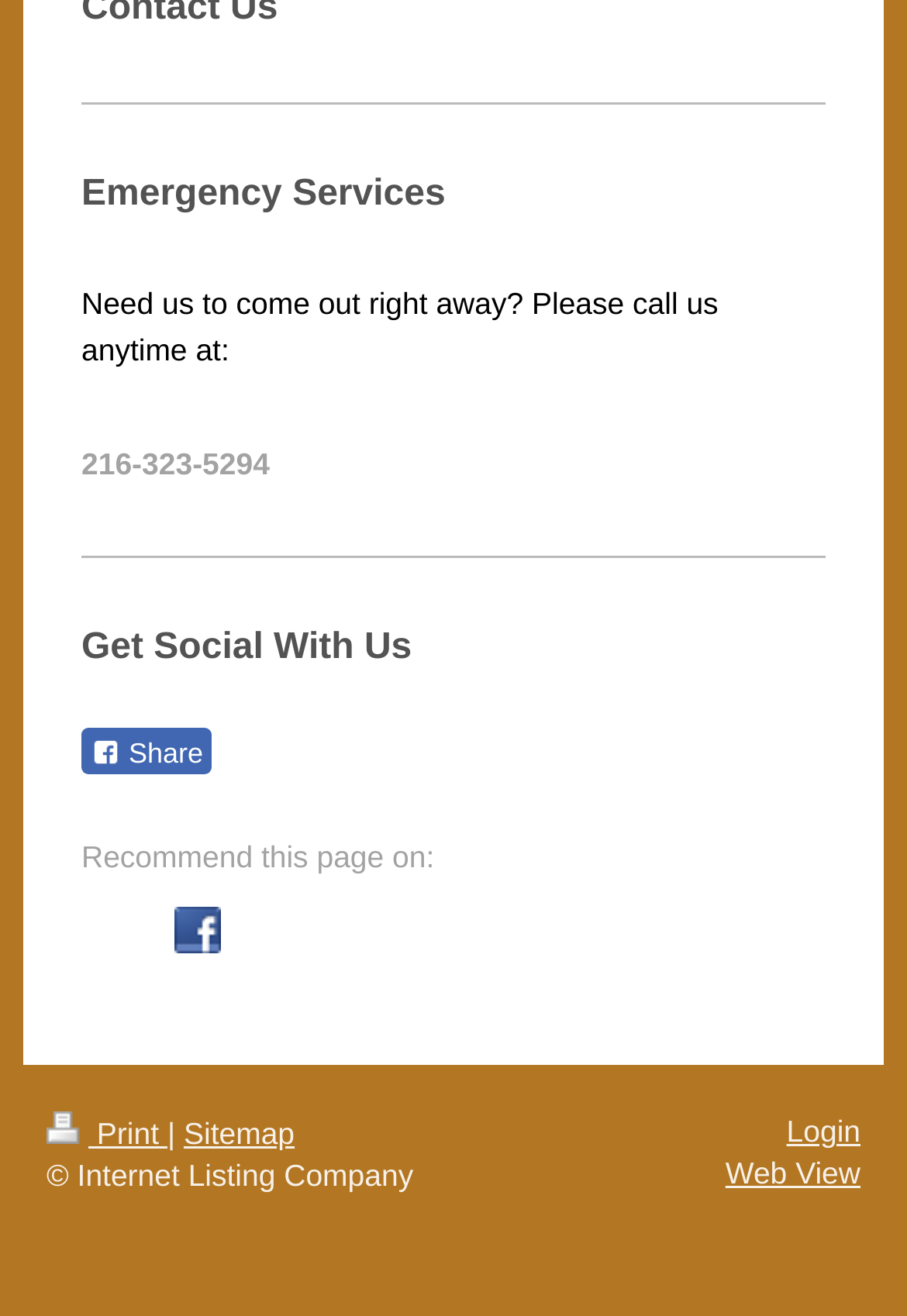What is the purpose of the 'Share' button?
Refer to the image and give a detailed response to the question.

The 'Share' button is accompanied by an image, and it is likely used to share the current webpage on social media or other platforms.